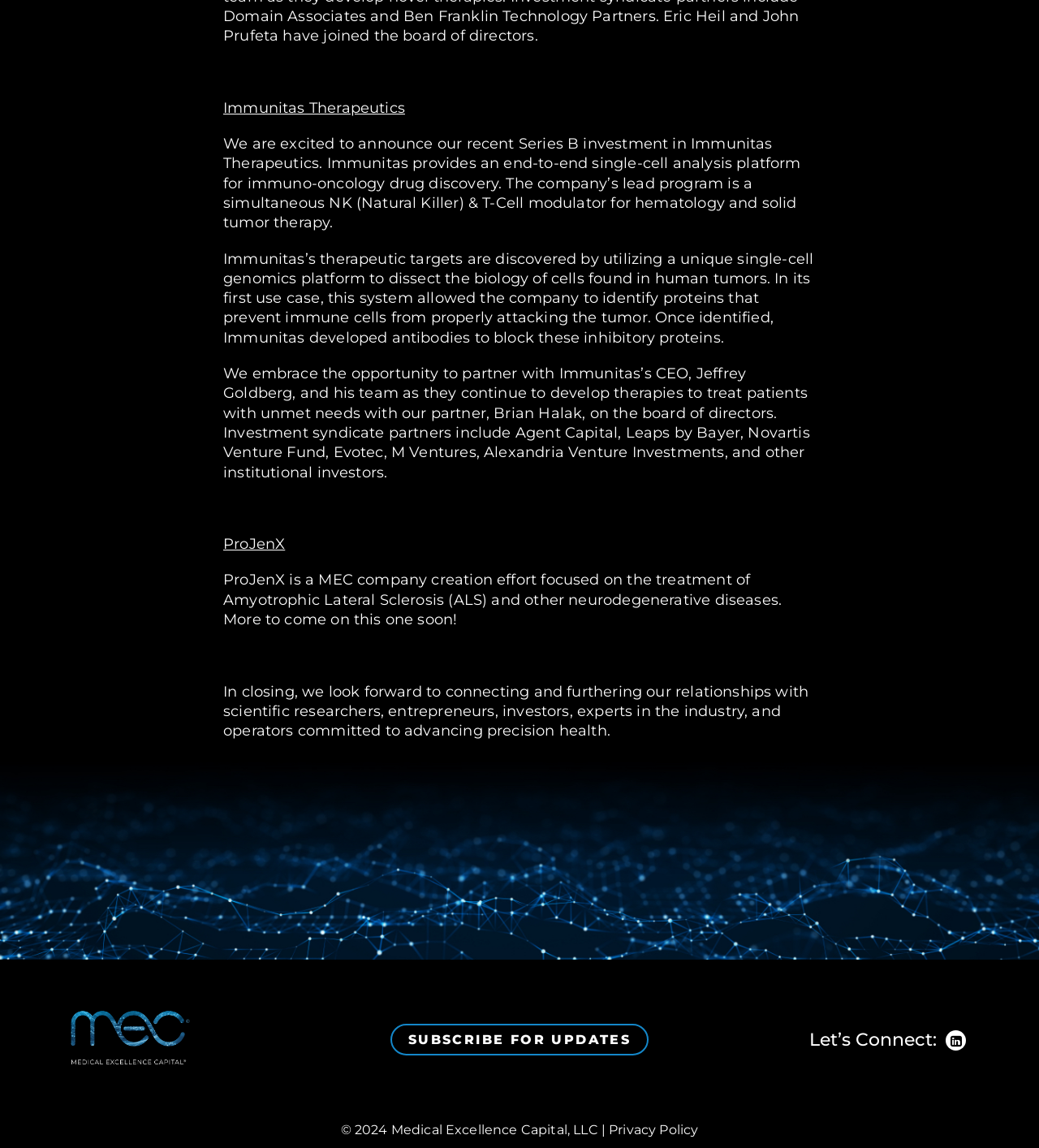Provide the bounding box coordinates for the UI element that is described as: "Privacy Policy".

[0.586, 0.977, 0.672, 0.991]